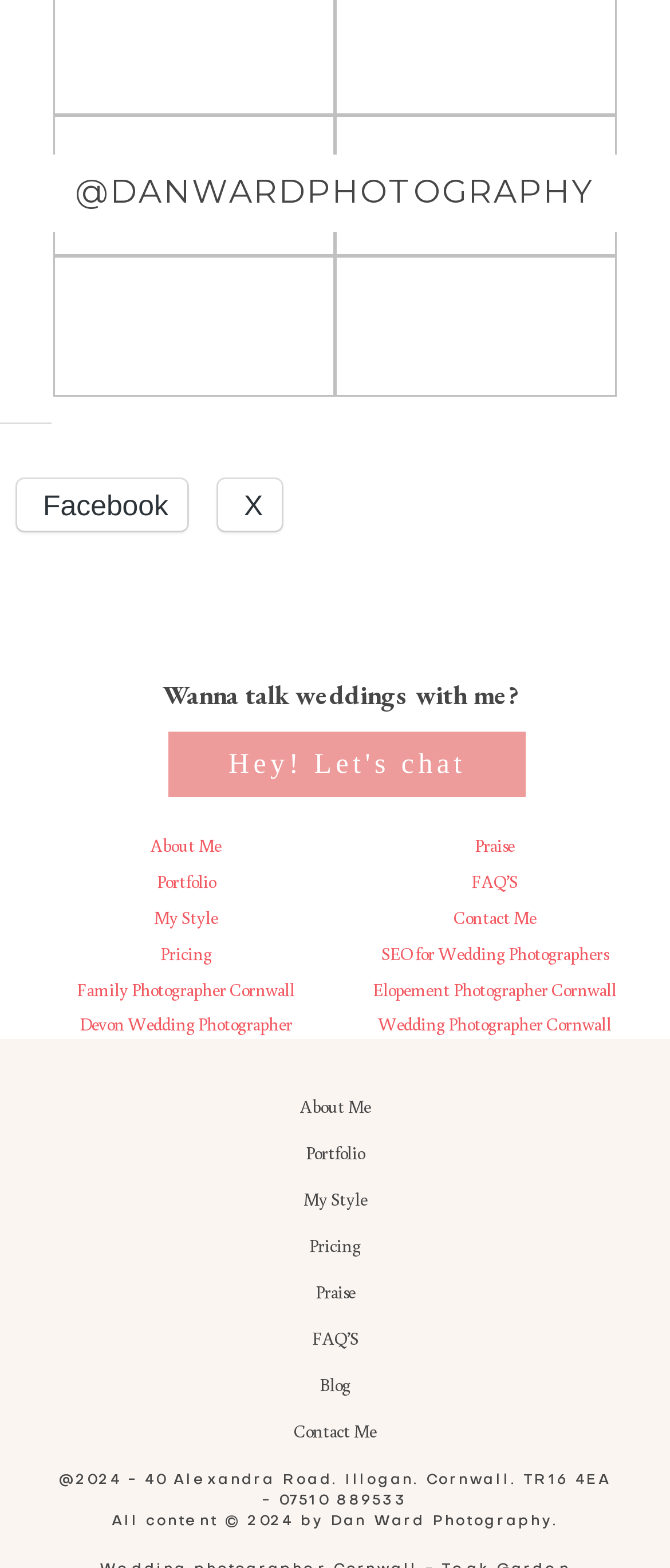Please identify the bounding box coordinates of the clickable region that I should interact with to perform the following instruction: "Click on the Facebook link". The coordinates should be expressed as four float numbers between 0 and 1, i.e., [left, top, right, bottom].

[0.026, 0.306, 0.28, 0.339]